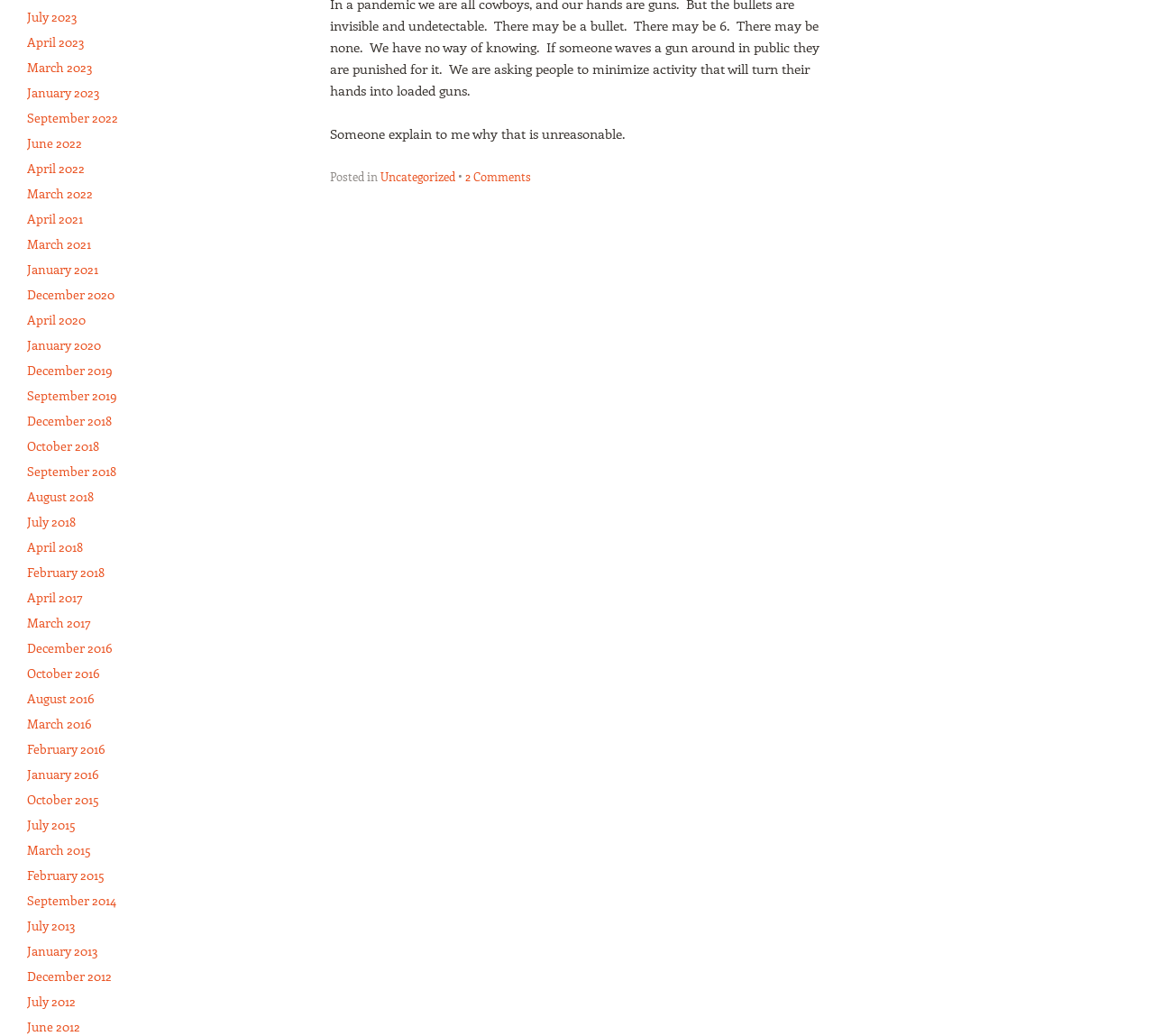Find the bounding box coordinates for the element described here: "October 2016".

[0.023, 0.641, 0.087, 0.658]